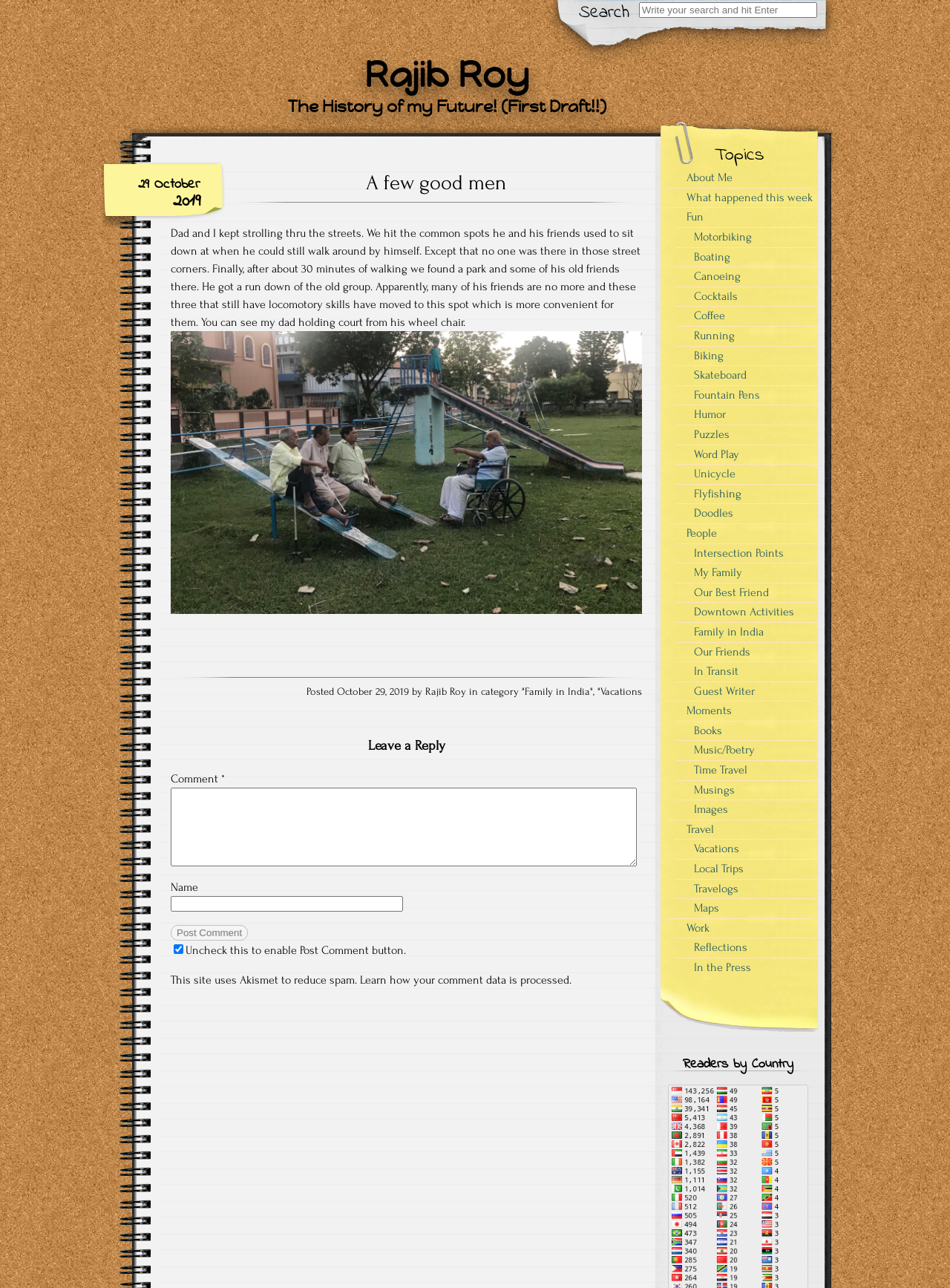What is the purpose of the checkbox?
Using the image, respond with a single word or phrase.

To enable Post Comment button